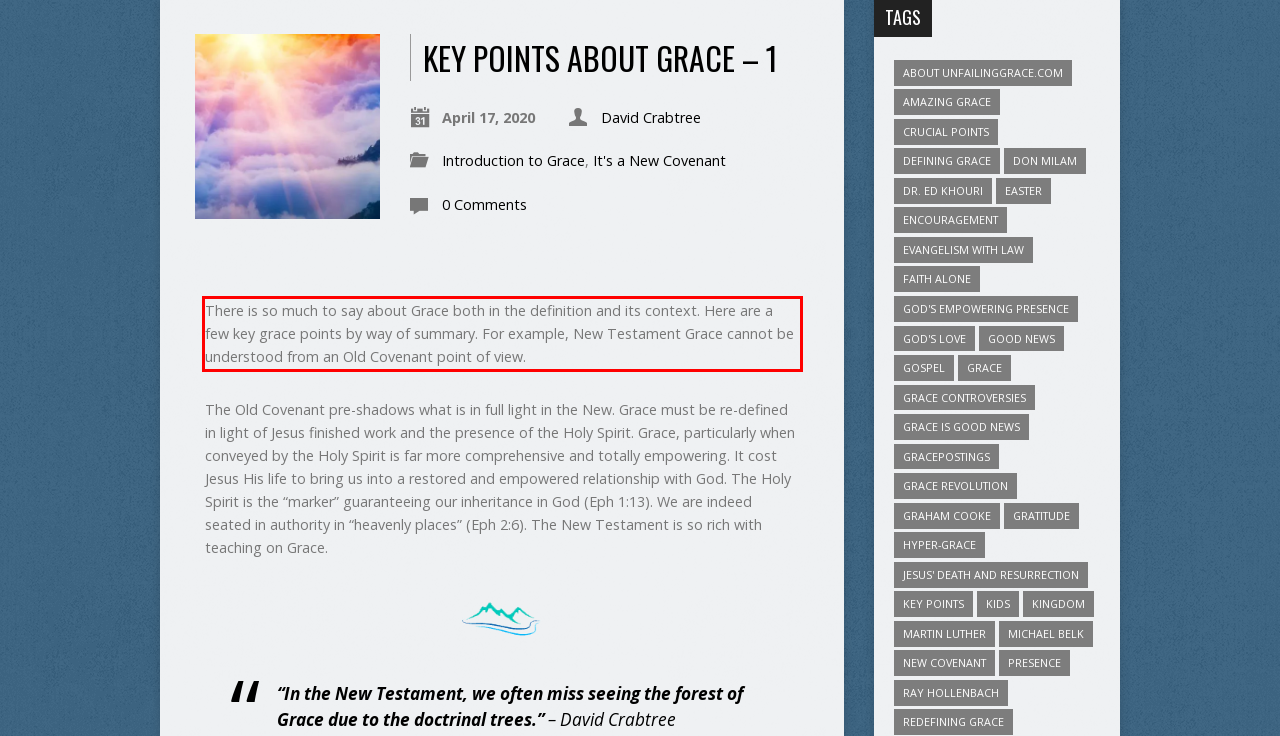Given a screenshot of a webpage containing a red rectangle bounding box, extract and provide the text content found within the red bounding box.

There is so much to say about Grace both in the definition and its context. Here are a few key grace points by way of summary. For example, New Testament Grace cannot be understood from an Old Covenant point of view.